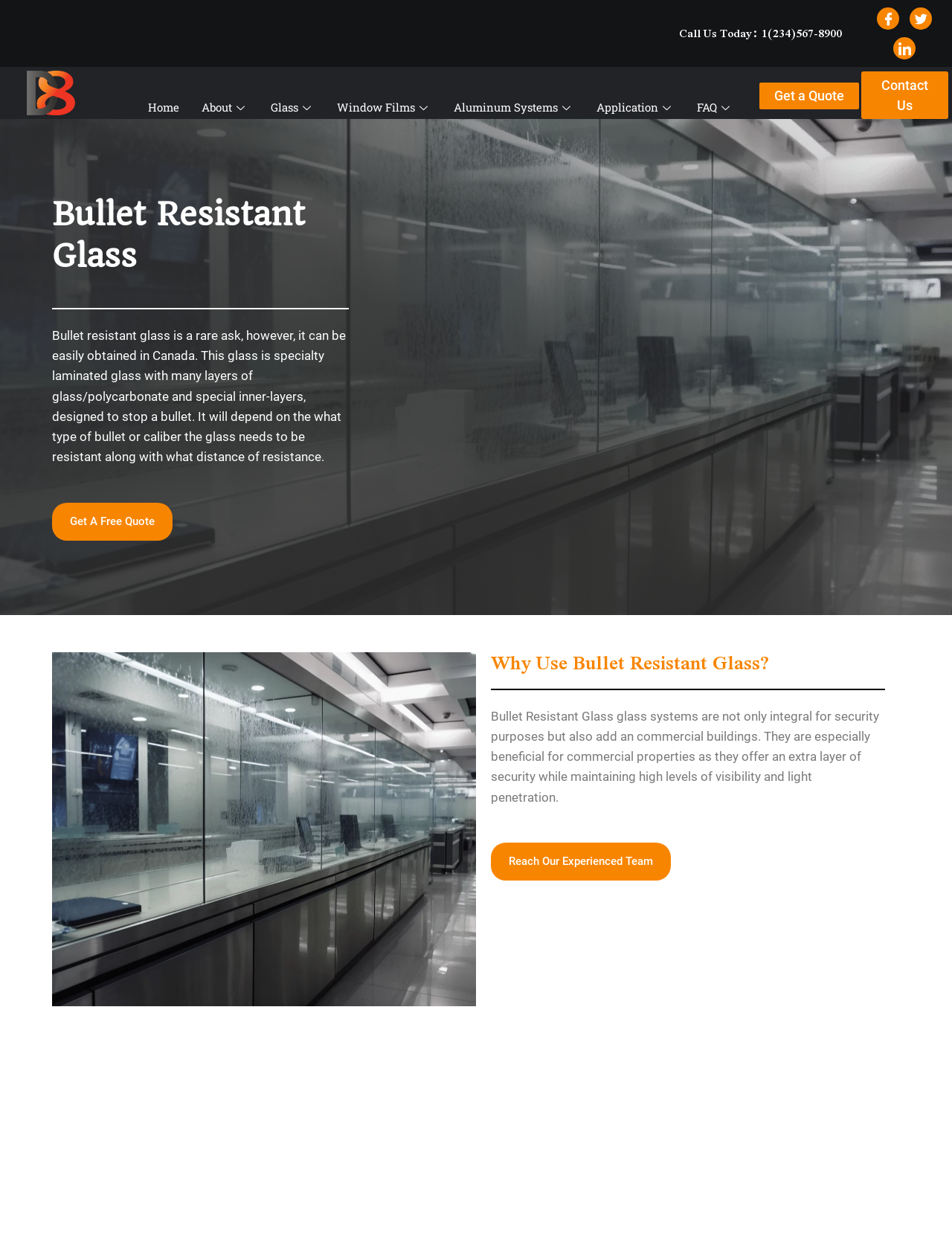Please determine the bounding box coordinates of the element to click in order to execute the following instruction: "Visit Facebook page". The coordinates should be four float numbers between 0 and 1, specified as [left, top, right, bottom].

[0.921, 0.006, 0.945, 0.024]